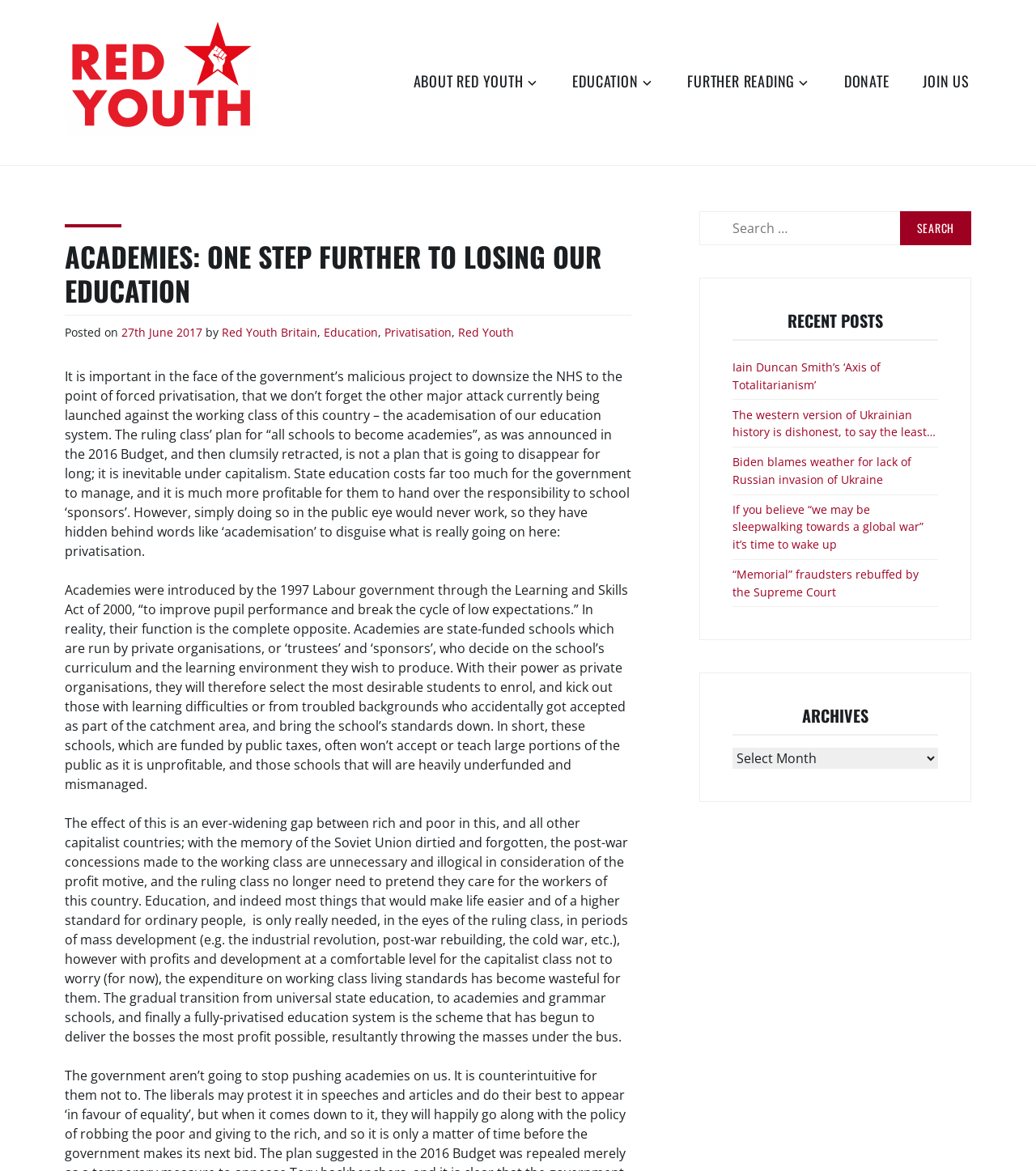Pinpoint the bounding box coordinates of the clickable area needed to execute the instruction: "Click the 'ABOUT RED YOUTH' link". The coordinates should be specified as four float numbers between 0 and 1, i.e., [left, top, right, bottom].

[0.399, 0.06, 0.52, 0.081]